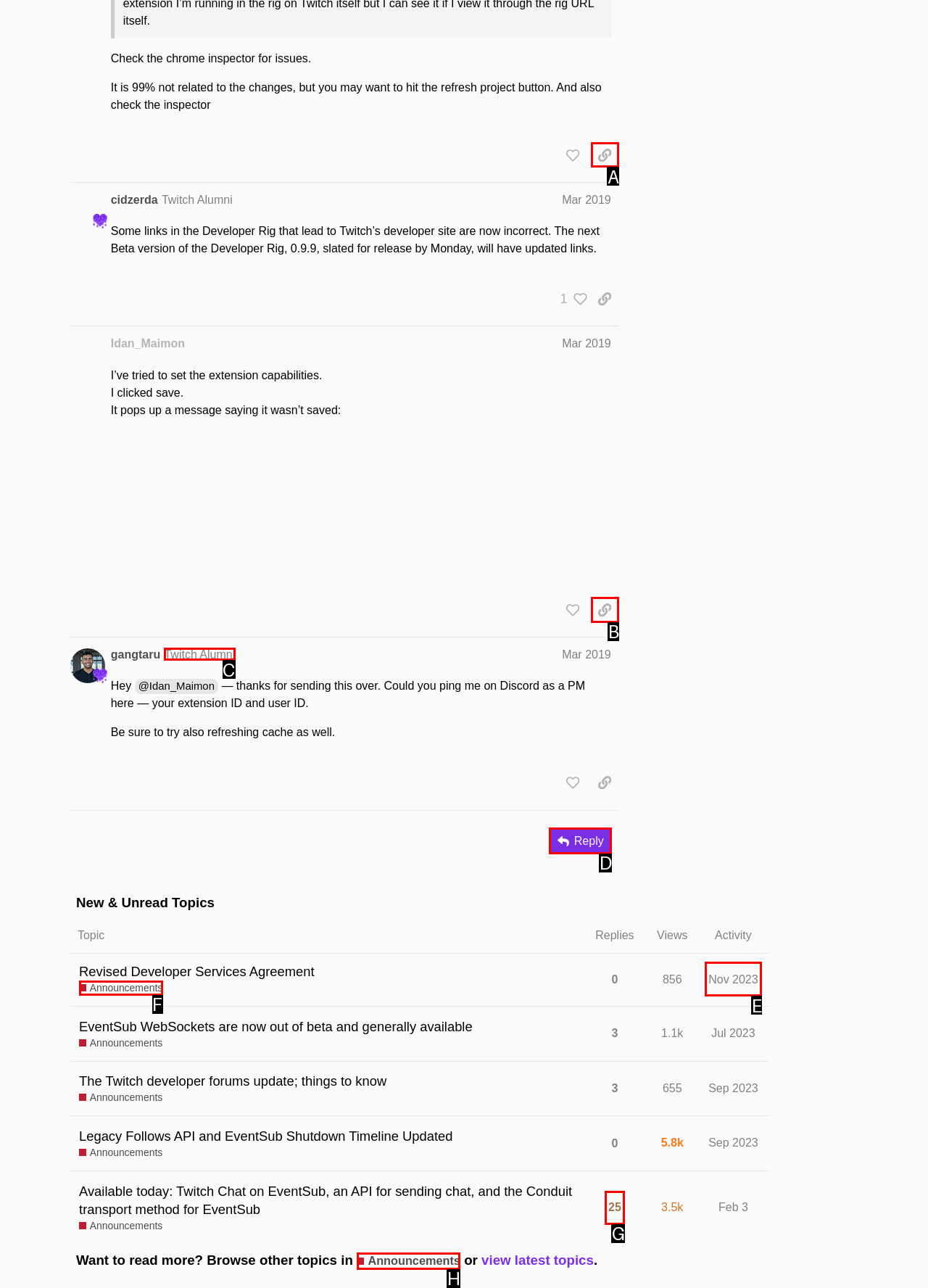Choose the HTML element to click for this instruction: reply to the post Answer with the letter of the correct choice from the given options.

D